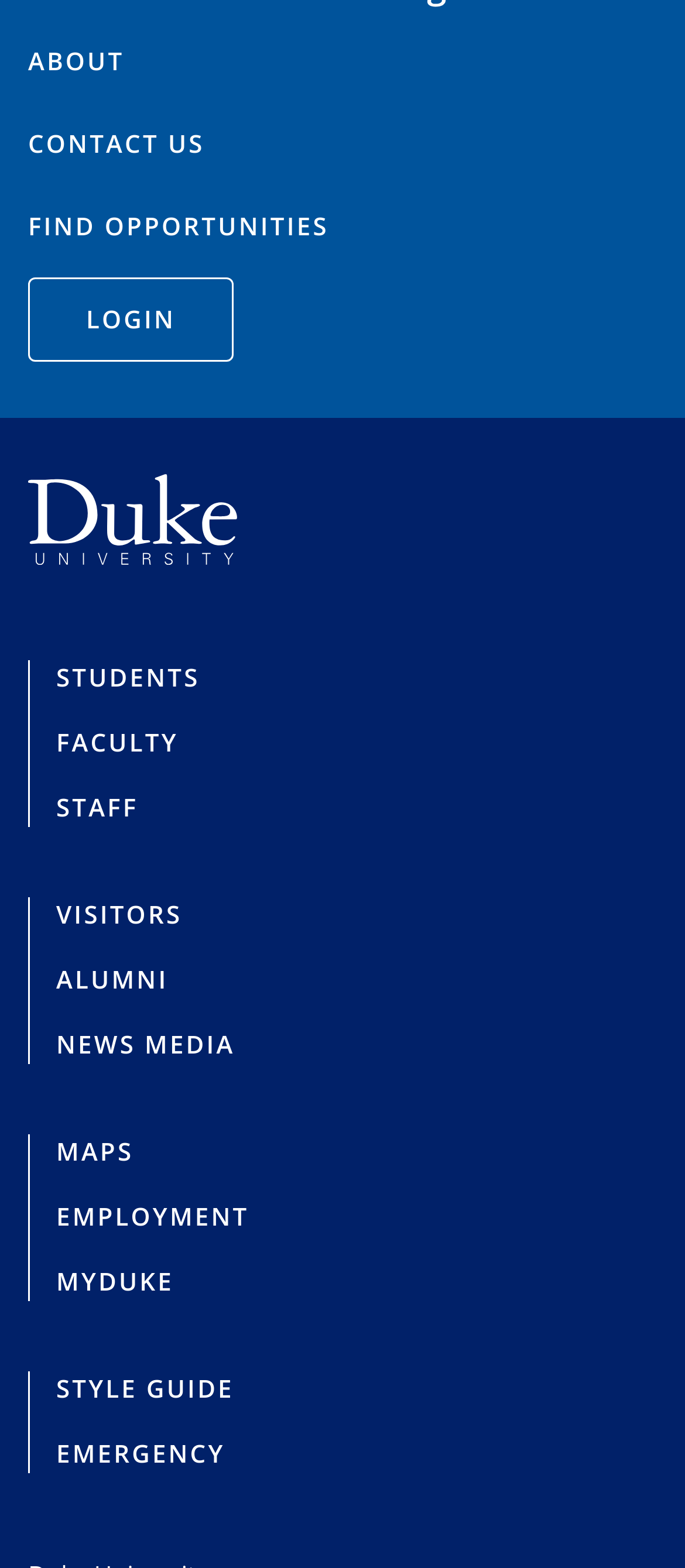Use a single word or phrase to answer this question: 
What is the name of the university?

Duke University